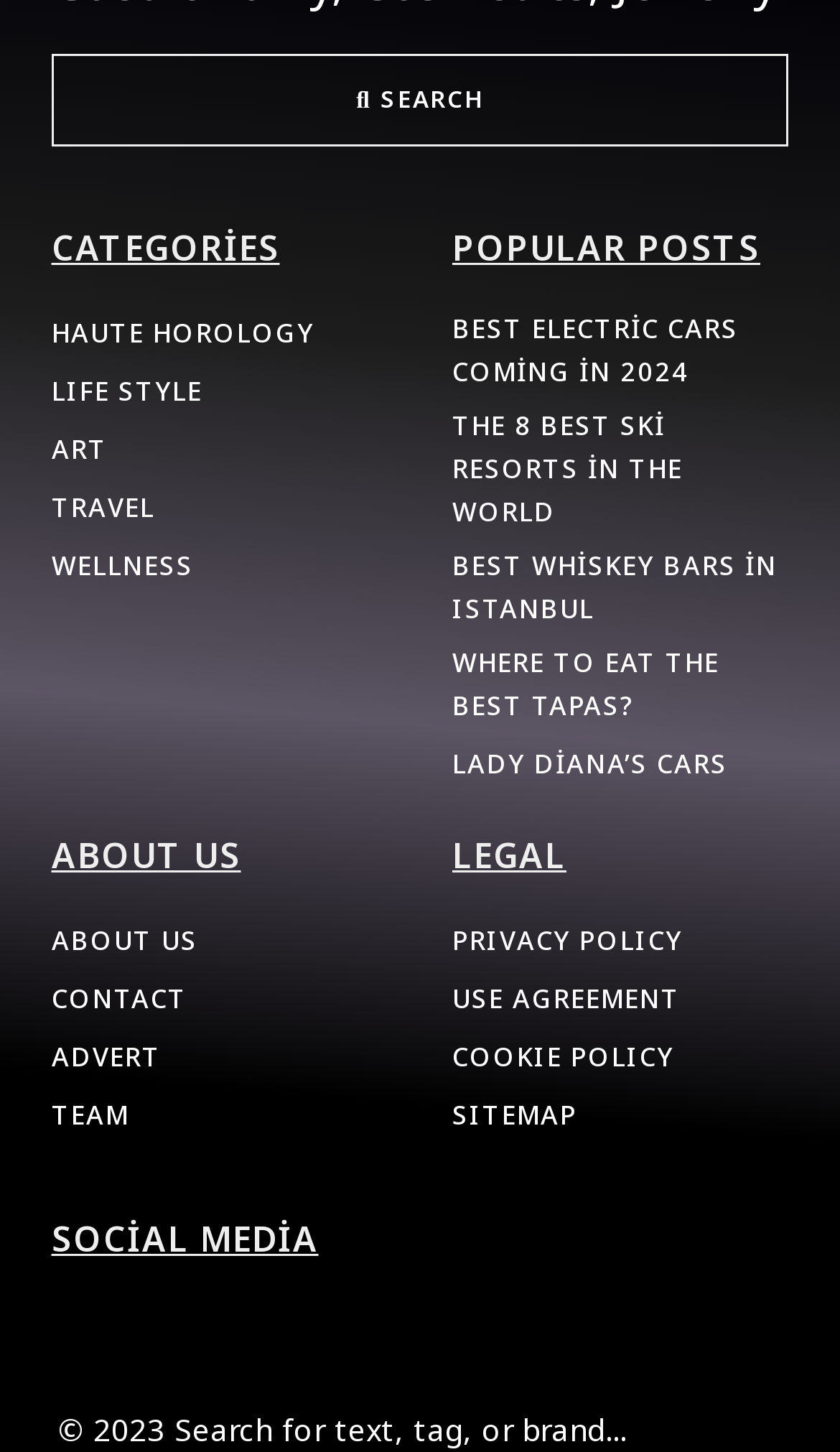With reference to the image, please provide a detailed answer to the following question: How many social media links are there?

Although there is a 'SOCIAL MEDIA' static text, there are no links or icons specified under it, so I cannot determine the exact number of social media links.